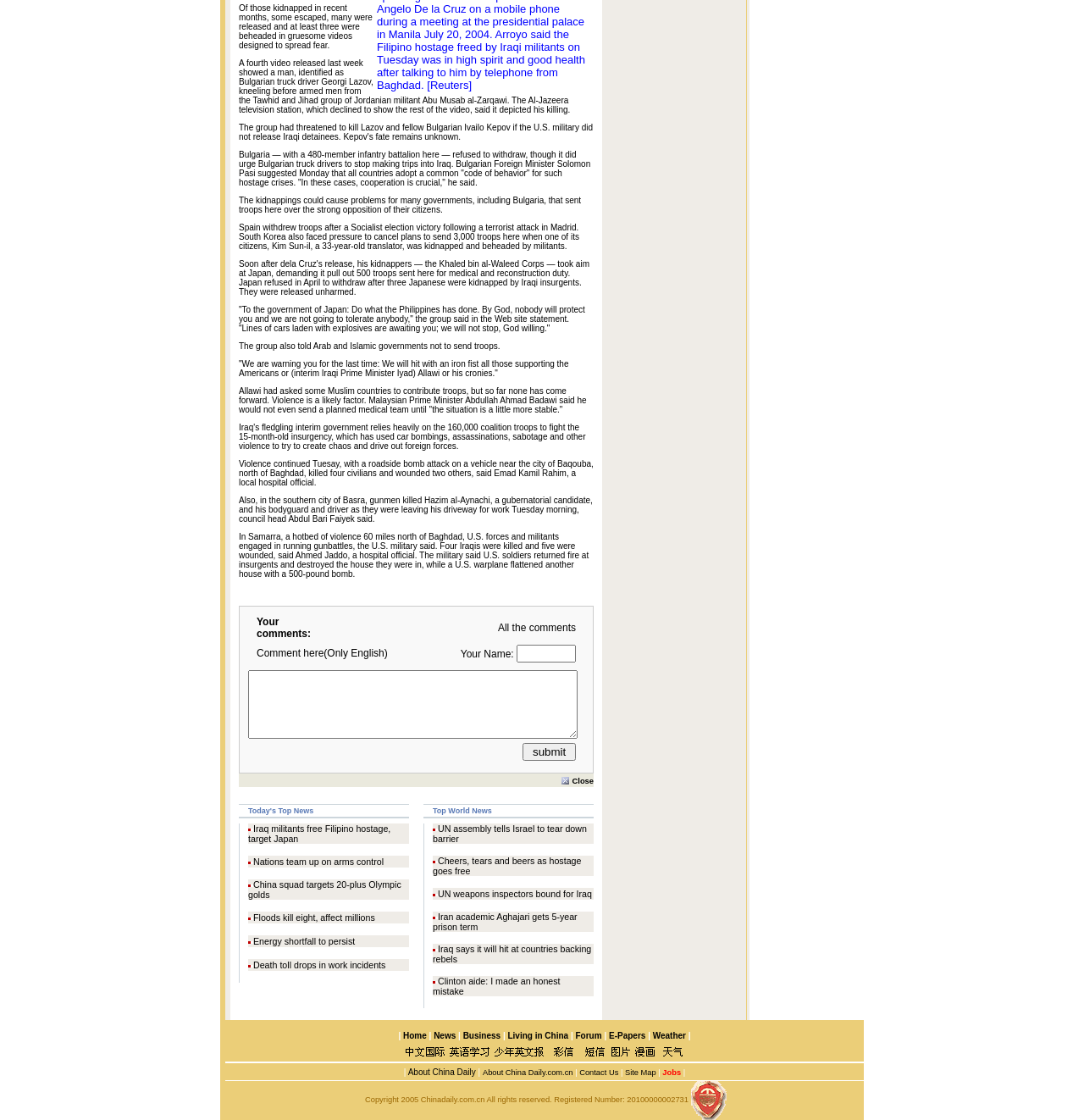What is the location of the violence mentioned in the article?
Look at the image and provide a short answer using one word or a phrase.

Iraq